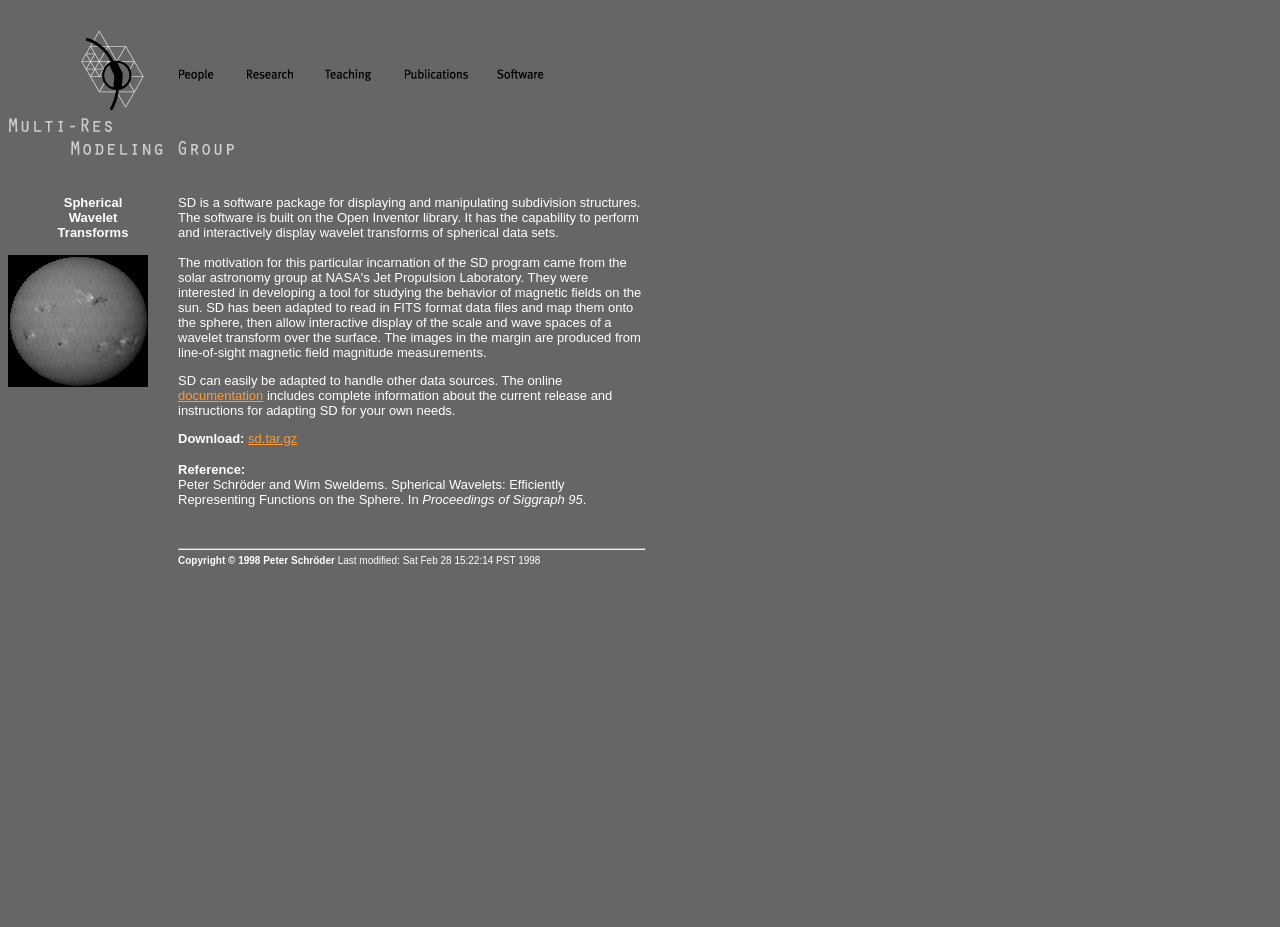Please identify the bounding box coordinates of the area I need to click to accomplish the following instruction: "View the 'Research' page".

[0.182, 0.072, 0.244, 0.091]